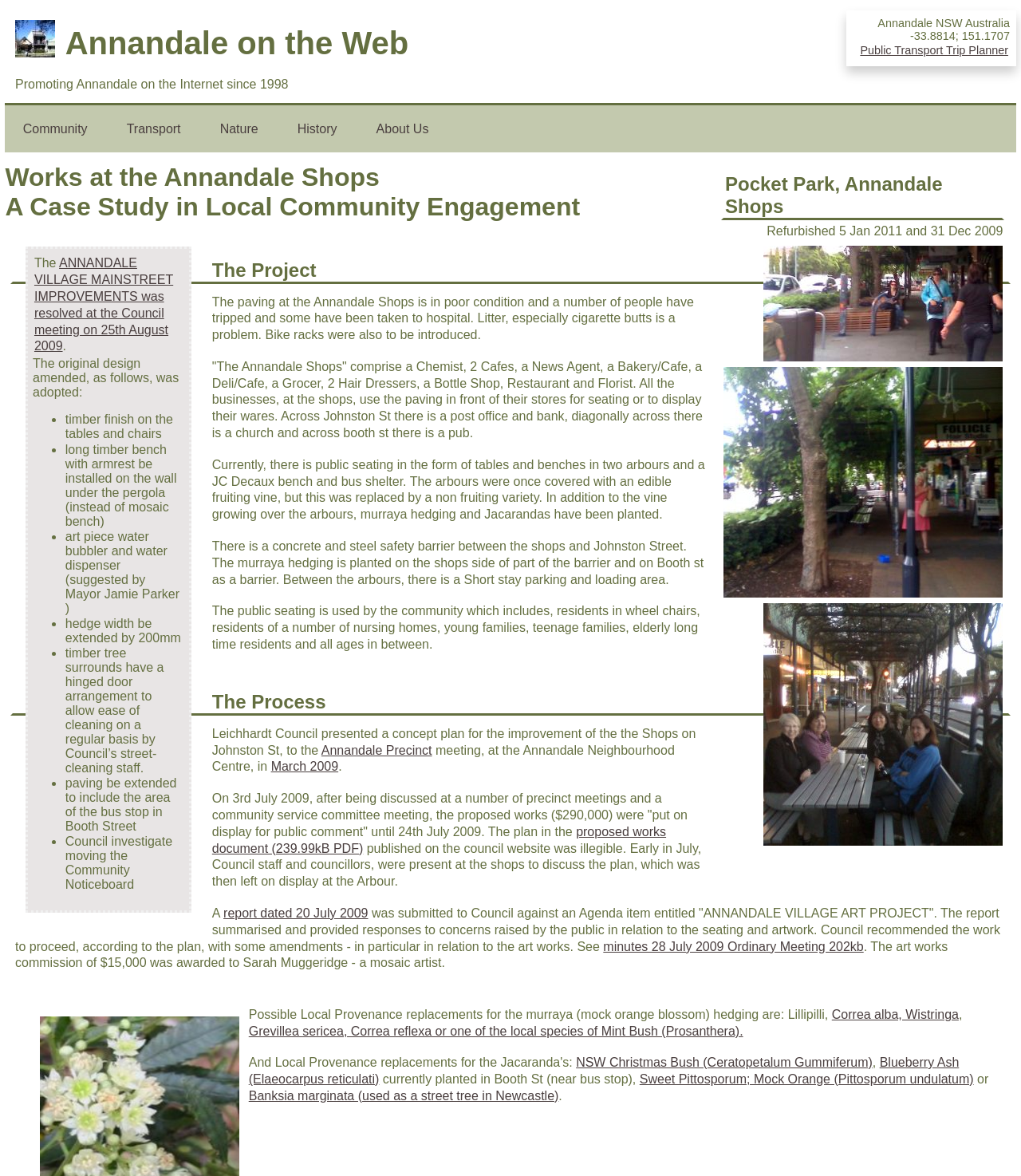Please determine the bounding box coordinates of the element's region to click for the following instruction: "Read about Jon Lunn".

None